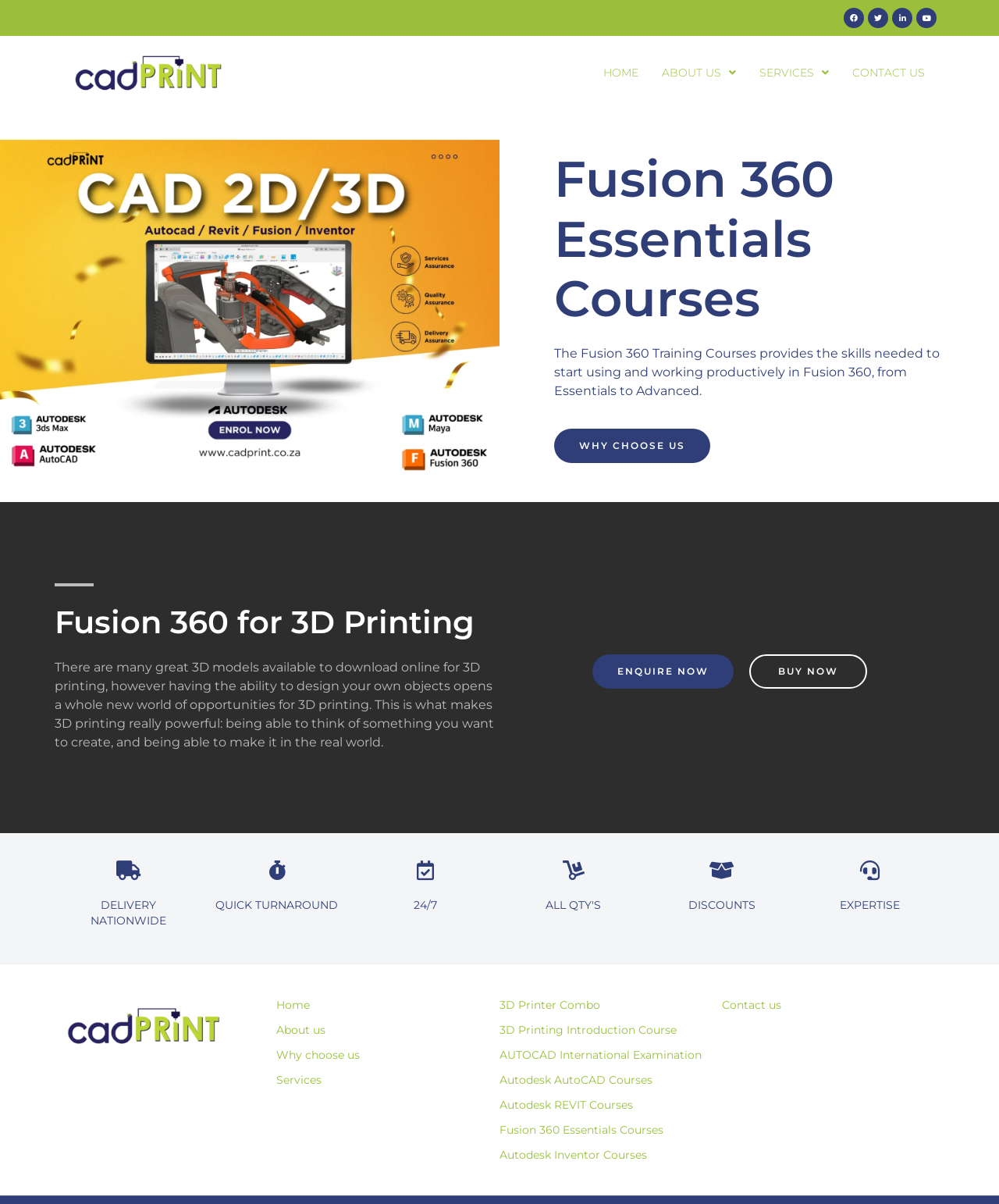Extract the main heading text from the webpage.

Fusion 360 Essentials Courses